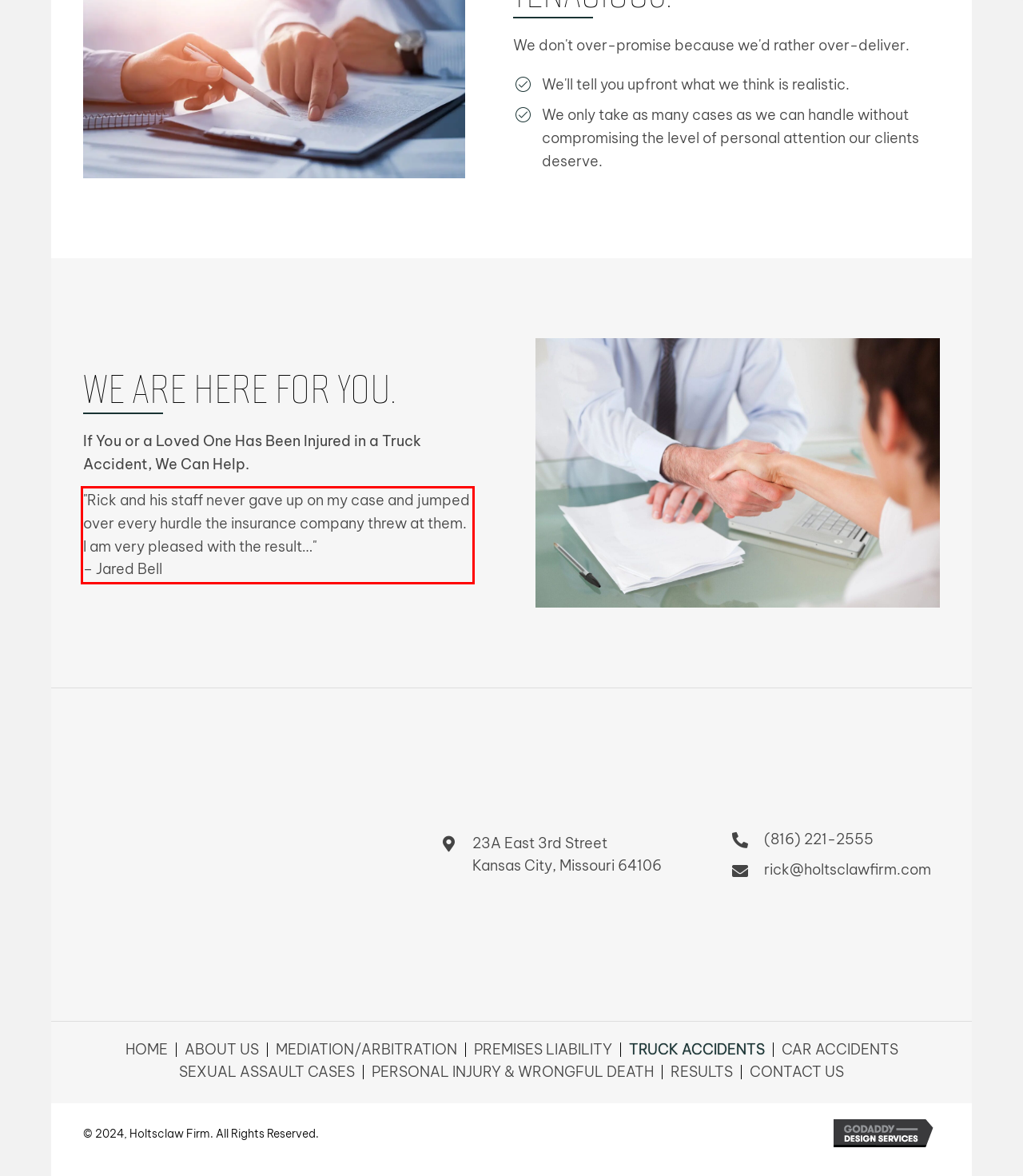Please perform OCR on the text within the red rectangle in the webpage screenshot and return the text content.

"Rick and his staff never gave up on my case and jumped over every hurdle the insurance company threw at them. I am very pleased with the result…" – Jared Bell